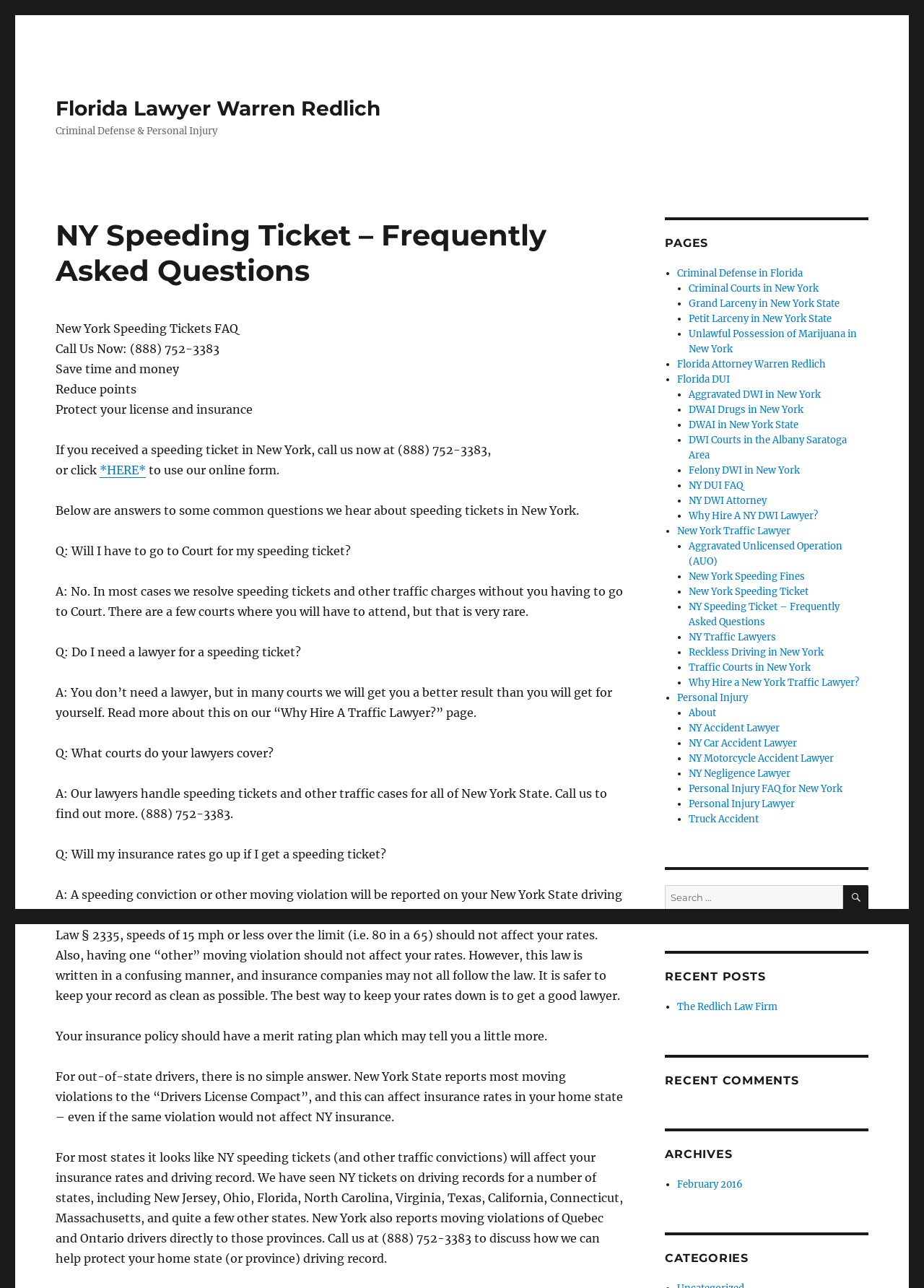Provide the bounding box coordinates of the area you need to click to execute the following instruction: "Call the phone number".

[0.06, 0.265, 0.238, 0.276]